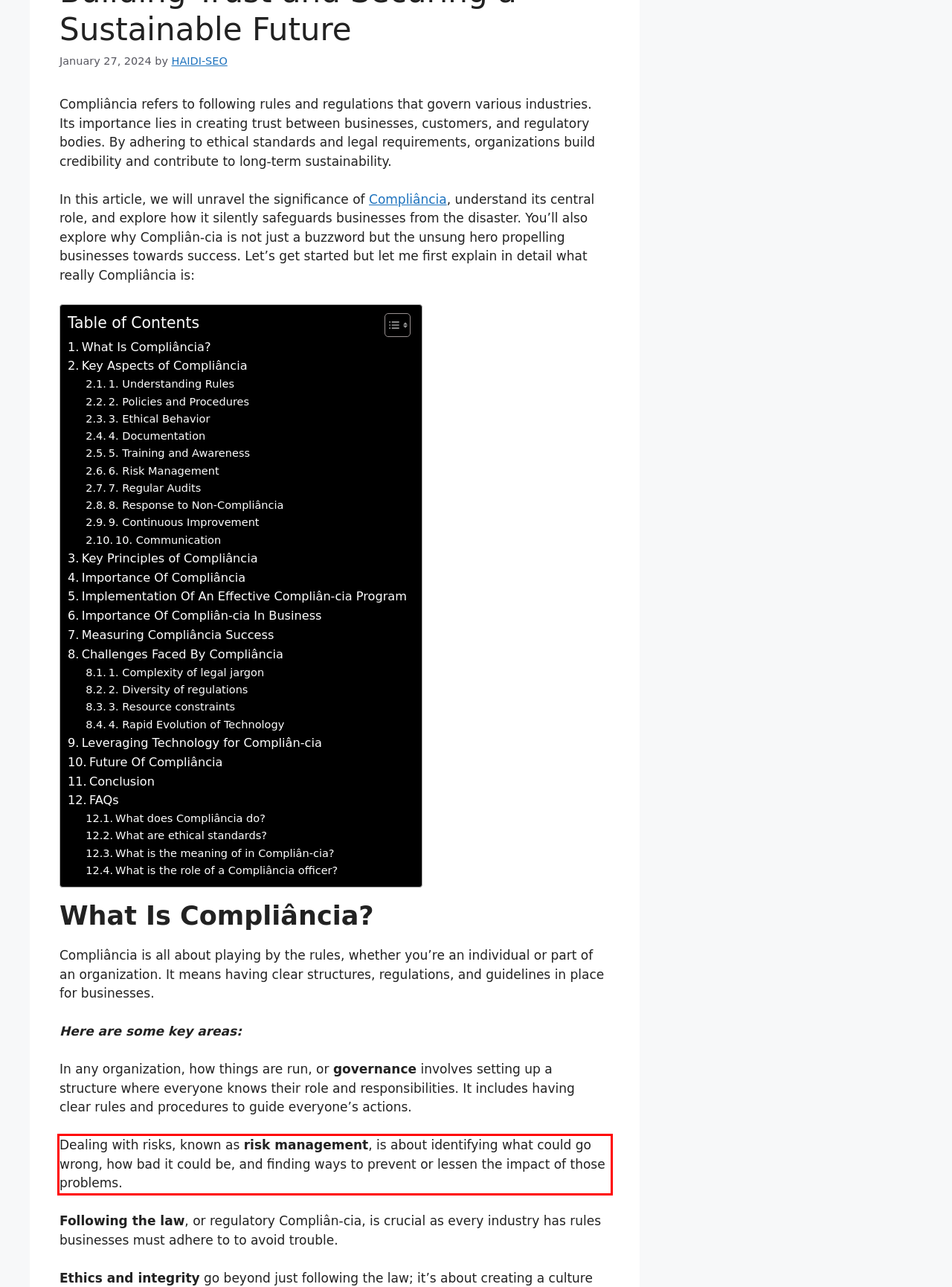Please extract the text content within the red bounding box on the webpage screenshot using OCR.

Dealing with risks, known as risk management, is about identifying what could go wrong, how bad it could be, and finding ways to prevent or lessen the impact of those problems.